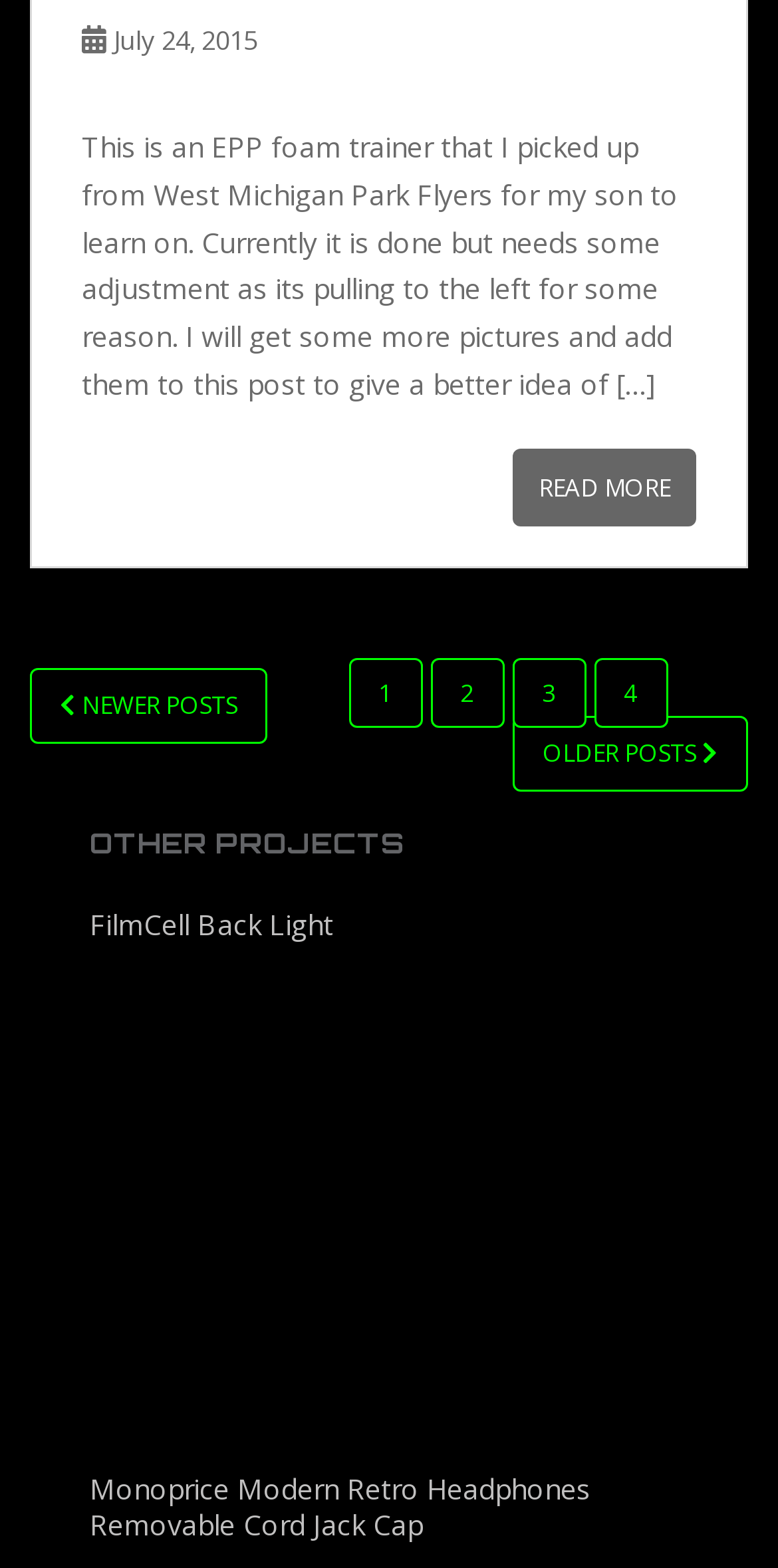Please find the bounding box coordinates of the clickable region needed to complete the following instruction: "Read the post from 'July 24, 2015'". The bounding box coordinates must consist of four float numbers between 0 and 1, i.e., [left, top, right, bottom].

[0.146, 0.014, 0.331, 0.037]